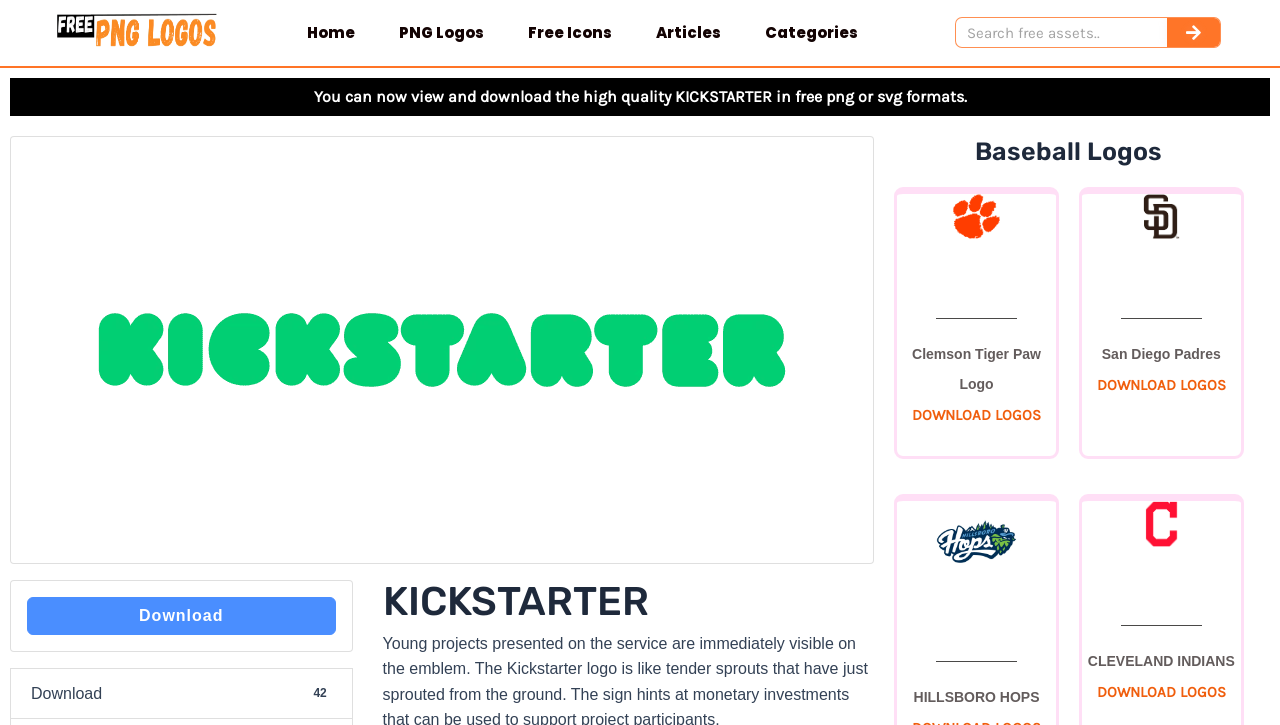Please reply to the following question with a single word or a short phrase:
How many logo categories are available?

6